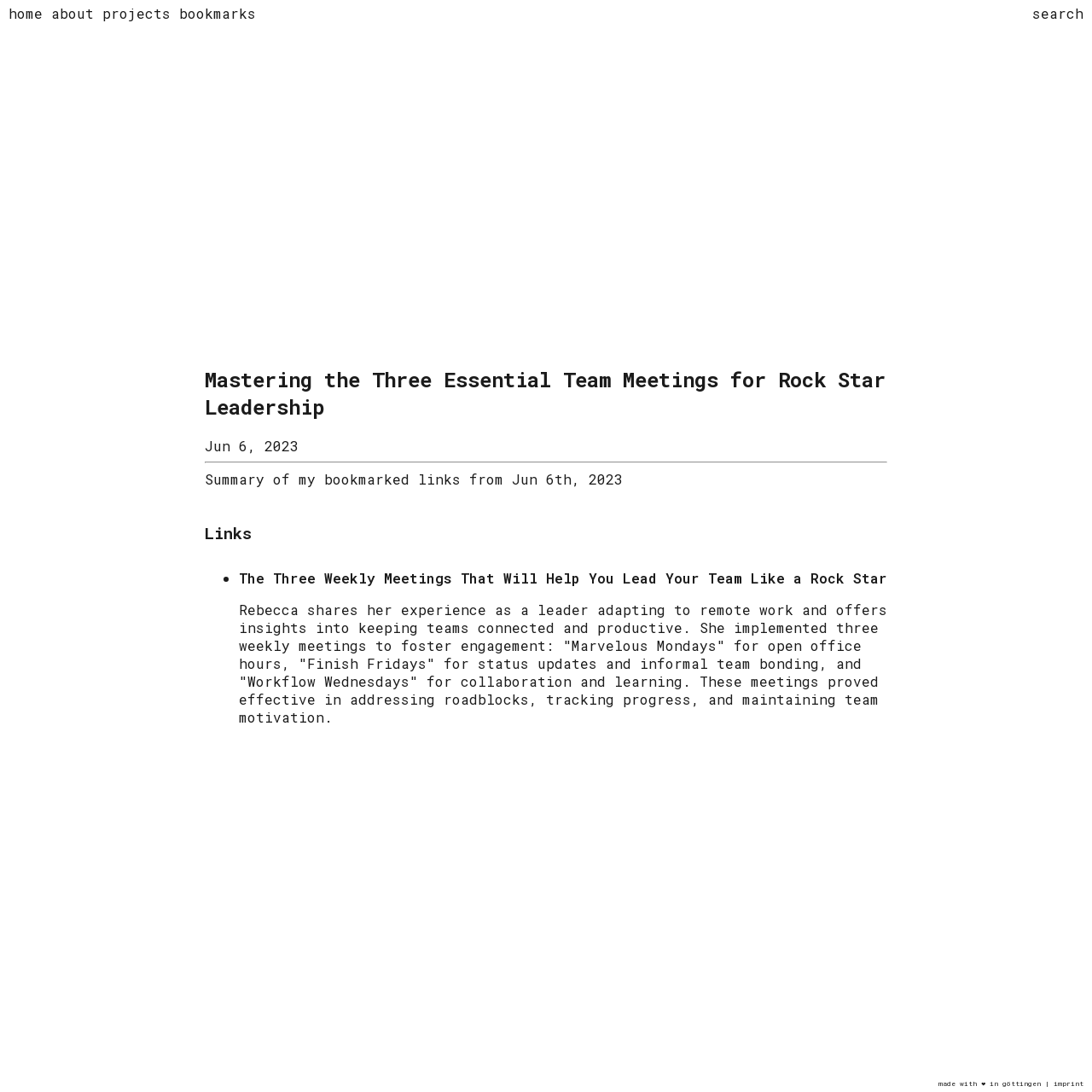Provide a brief response to the question using a single word or phrase: 
What is the purpose of 'Marvelous Mondays'?

open office hours